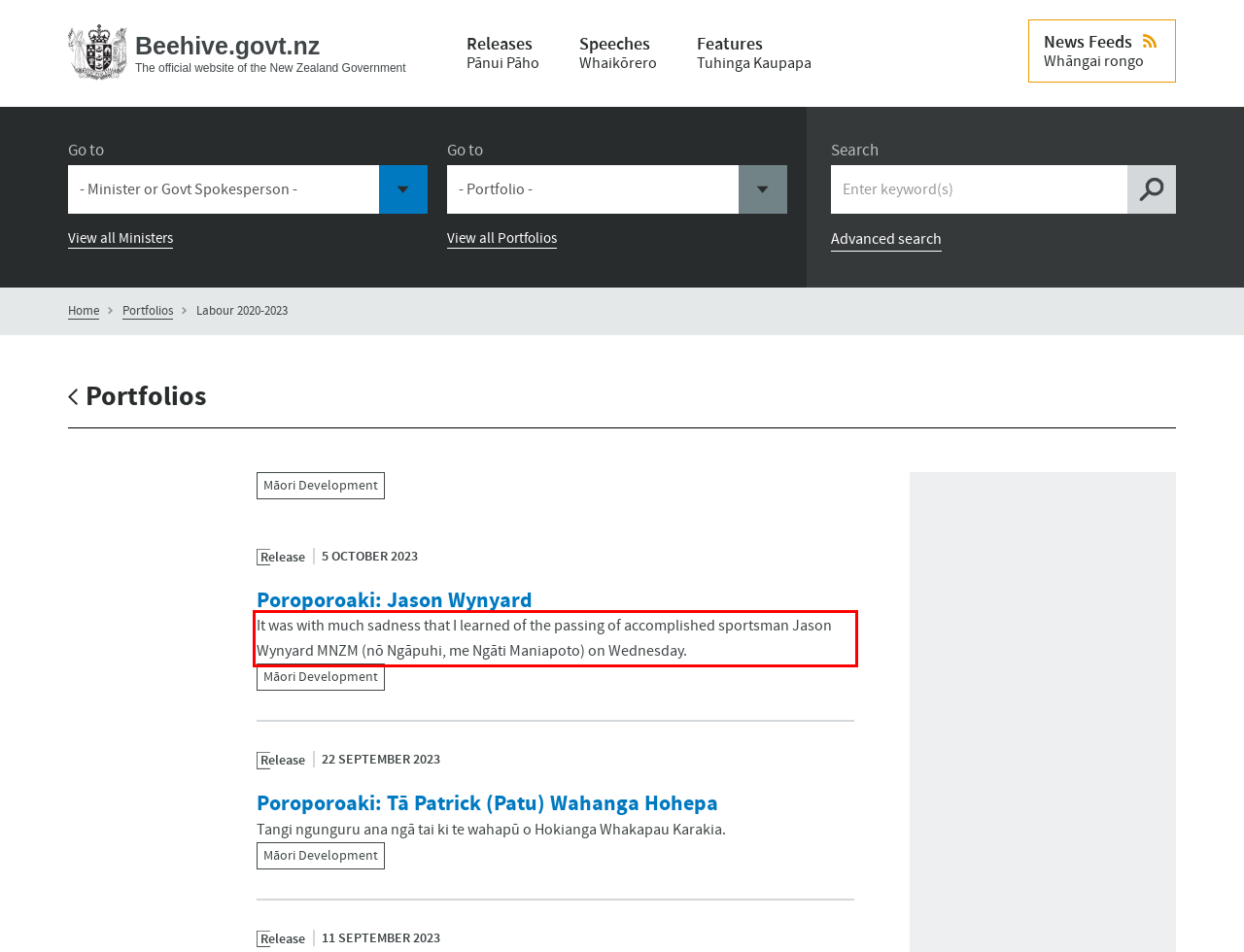Identify the text within the red bounding box on the webpage screenshot and generate the extracted text content.

It was with much sadness that I learned of the passing of accomplished sportsman Jason Wynyard MNZM (nō Ngāpuhi, me Ngāti Maniapoto) on Wednesday.